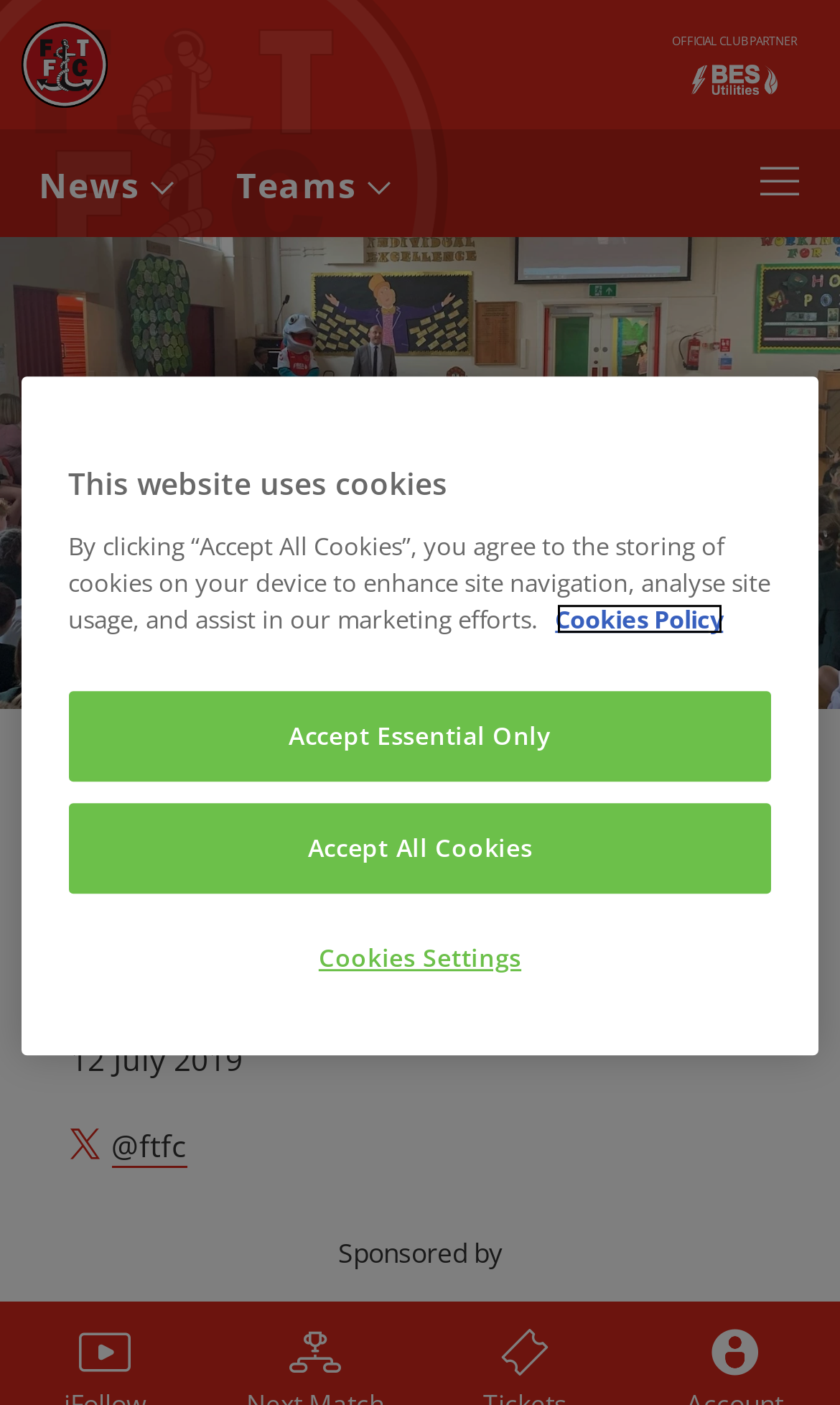Specify the bounding box coordinates of the element's area that should be clicked to execute the given instruction: "Visit the '234Finance' website". The coordinates should be four float numbers between 0 and 1, i.e., [left, top, right, bottom].

None